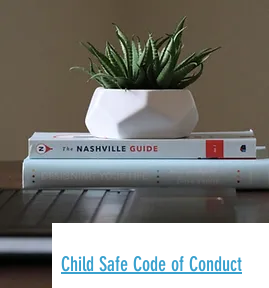What is displayed prominently in the foreground?
Please provide a single word or phrase as the answer based on the screenshot.

Child Safe Code of Conduct